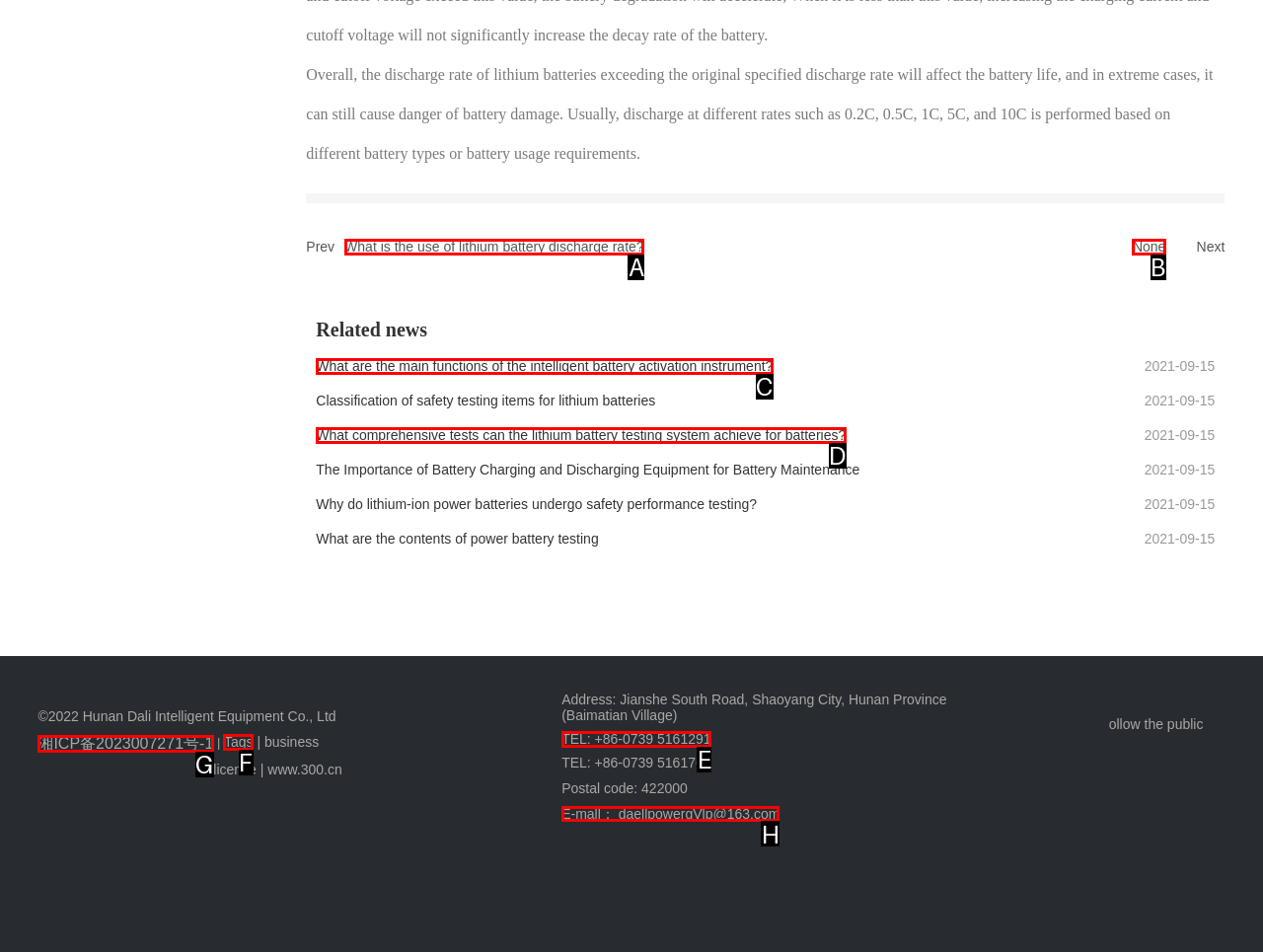For the instruction: Click on 'E-mall： daellpowergVlp@163.com', which HTML element should be clicked?
Respond with the letter of the appropriate option from the choices given.

H